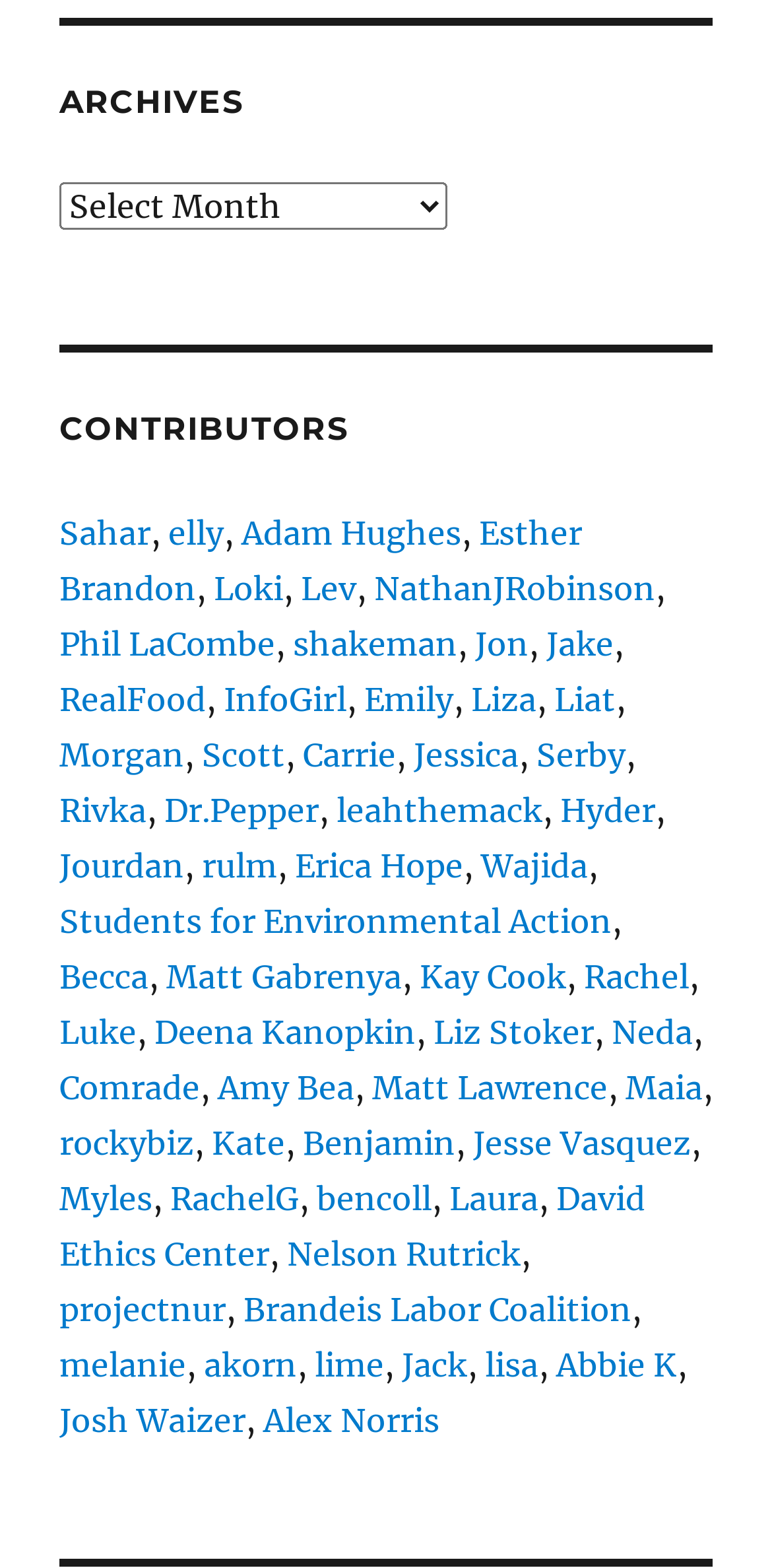How many contributors are listed on the webpage?
Please answer the question with as much detail and depth as you can.

To find the number of contributors, I counted the number of link elements with text content that are children of the 'CONTRIBUTORS' section. There are 34 such elements, indicating 34 contributors.